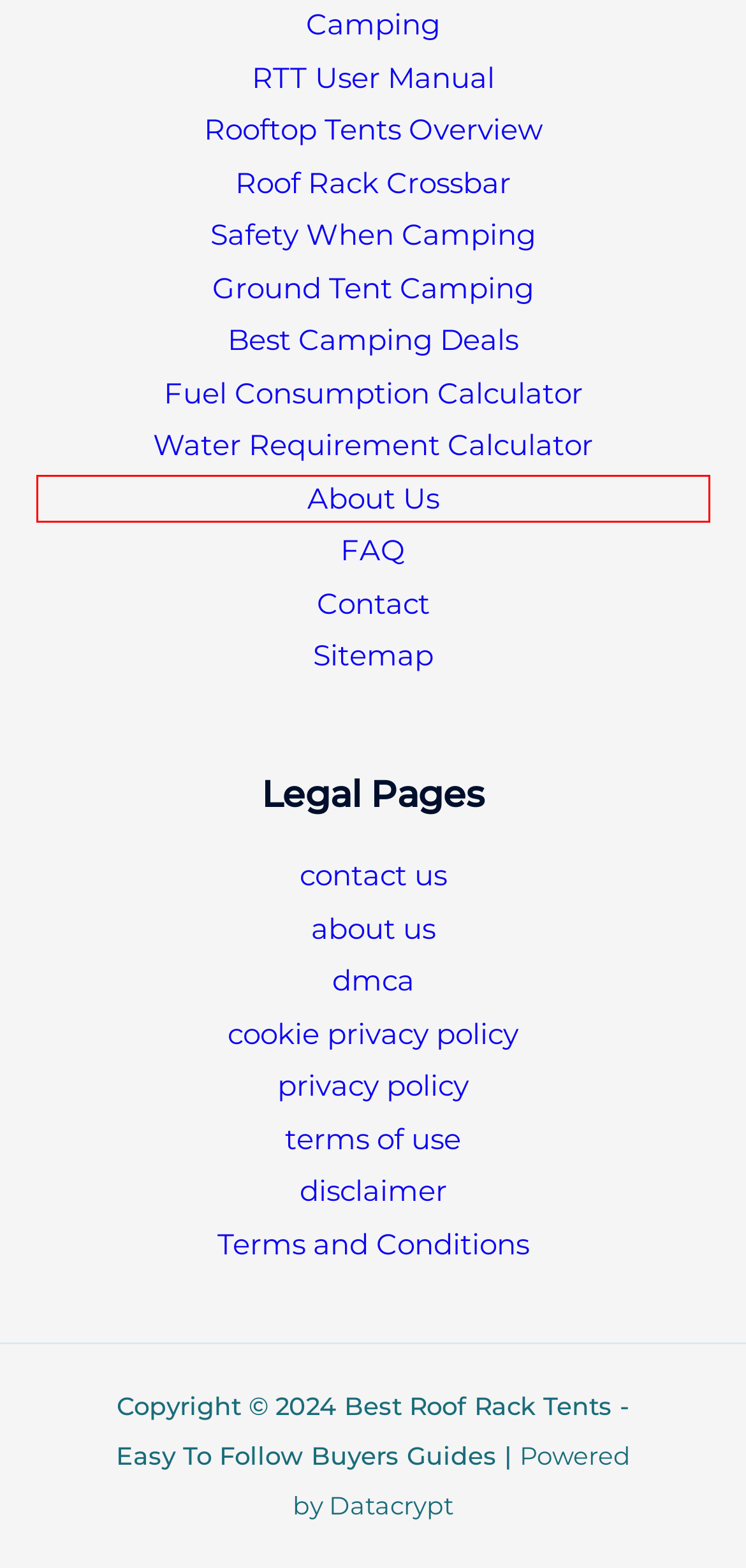View the screenshot of the webpage containing a red bounding box around a UI element. Select the most fitting webpage description for the new page shown after the element in the red bounding box is clicked. Here are the candidates:
A. Camping Archives - Best Roof Rack Tents - Easy To Follow Buyers Guides
B. About - Best Roof Rack Tents - Easy To Follow Buyers Guides
C. Roof Rack Tent FAQ - Most Questions Answered Quickly On One Page!
D. All About Tent Camping
E. Camping Water Requirement Calculator - Best Roof Rack Tents - Easy To Follow Buyers Guides
F. Fuel Consumption Calculator [Plan Your Trip with Our Fuel Consumption Calculator]
G. Terms and Conditions - Best Roof Rack Tents - Easy To Follow Buyers Guides
H. DMCA - Best Roof Rack Tents - Easy To Follow Buyers Guides

B